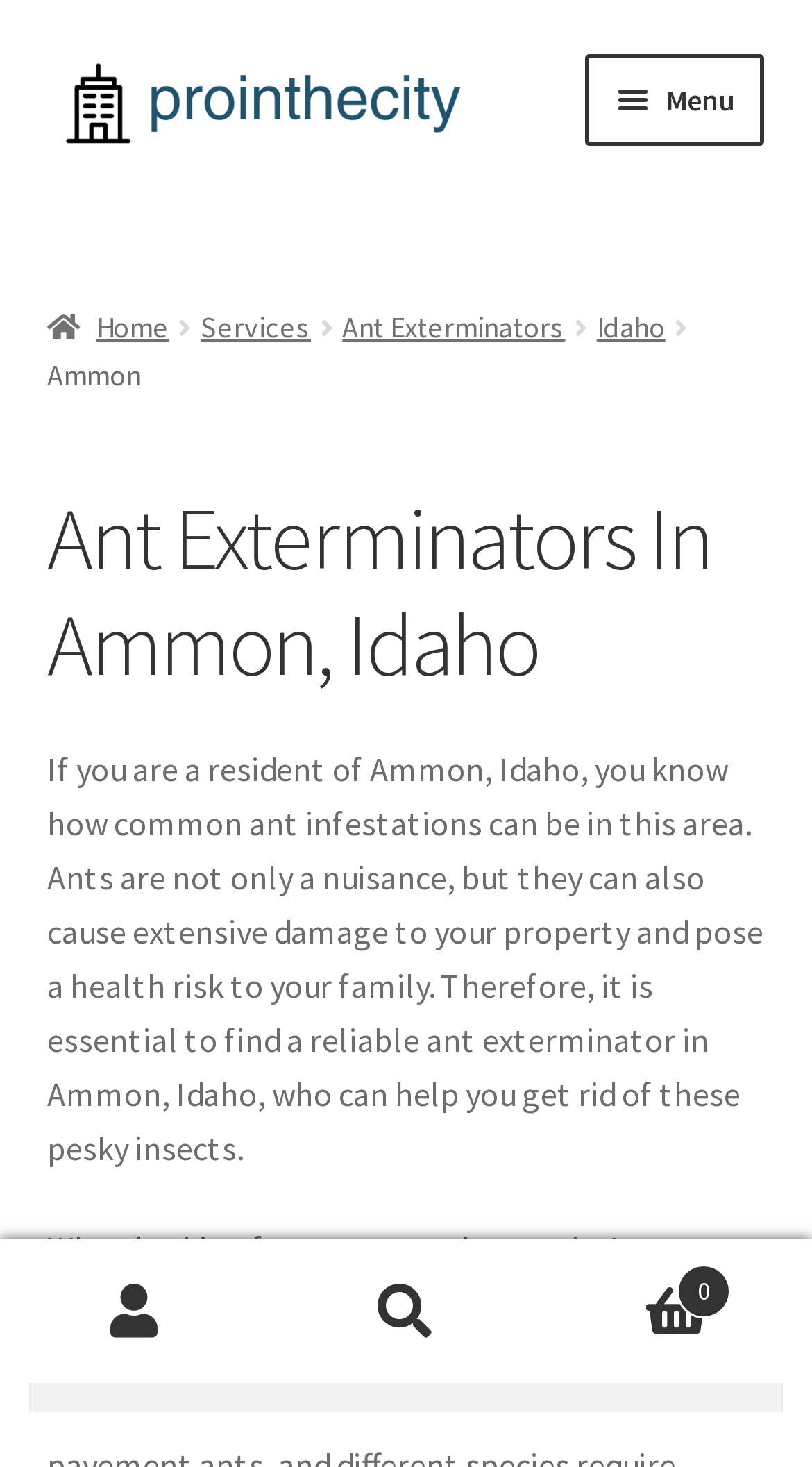Generate the text of the webpage's primary heading.

Ant Exterminators In Ammon, Idaho